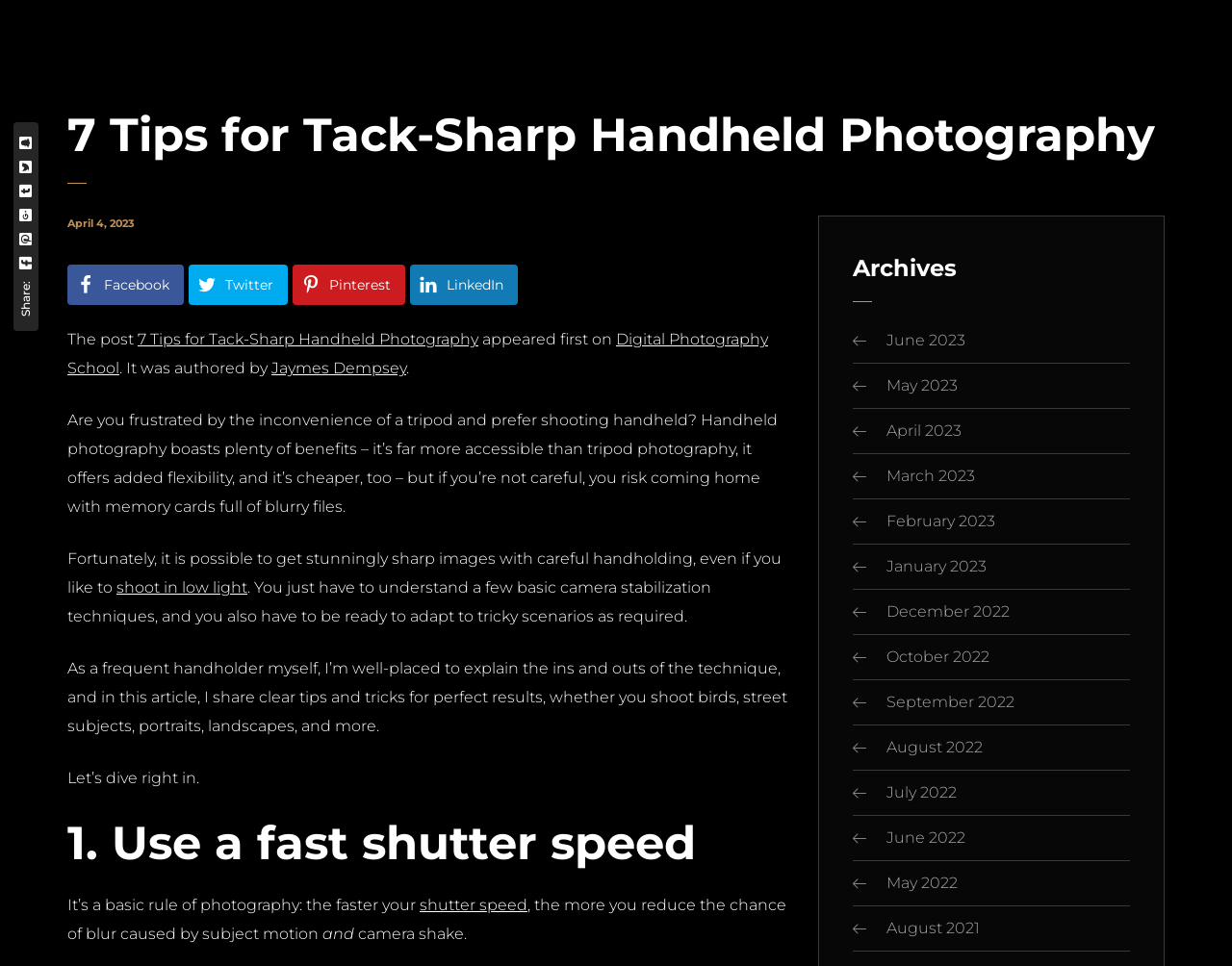Using the details in the image, give a detailed response to the question below:
What is the date of the post?

The date of the post is mentioned in the text 'April 4, 2023' which is located above the title of the post.